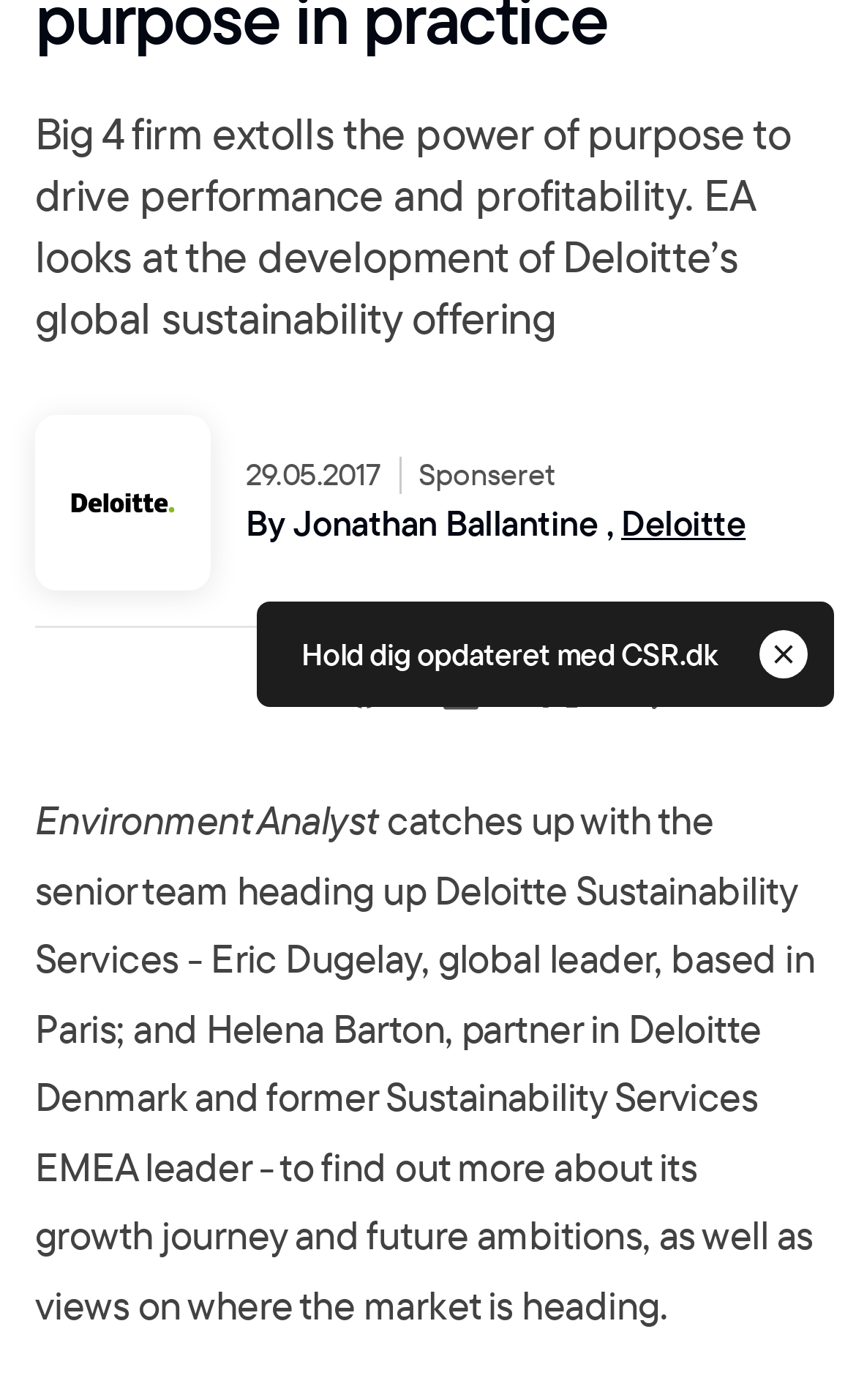Bounding box coordinates are given in the format (top-left x, top-left y, bottom-right x, bottom-right y). All values should be floating point numbers between 0 and 1. Provide the bounding box coordinate for the UI element described as: parent_node: Link kopieret title="Twitter"

[0.621, 0.474, 0.687, 0.515]